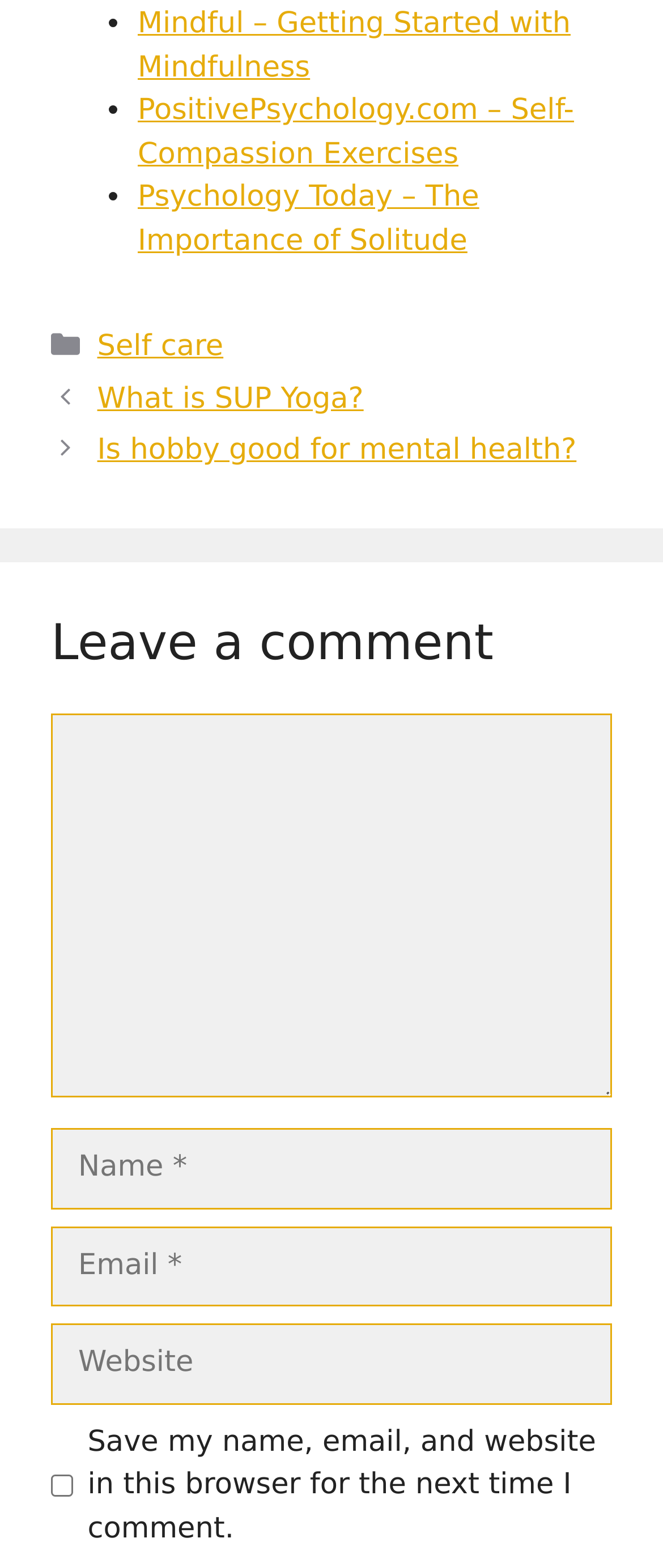What is the first link in the list?
Look at the image and answer with only one word or phrase.

Mindful – Getting Started with Mindfulness